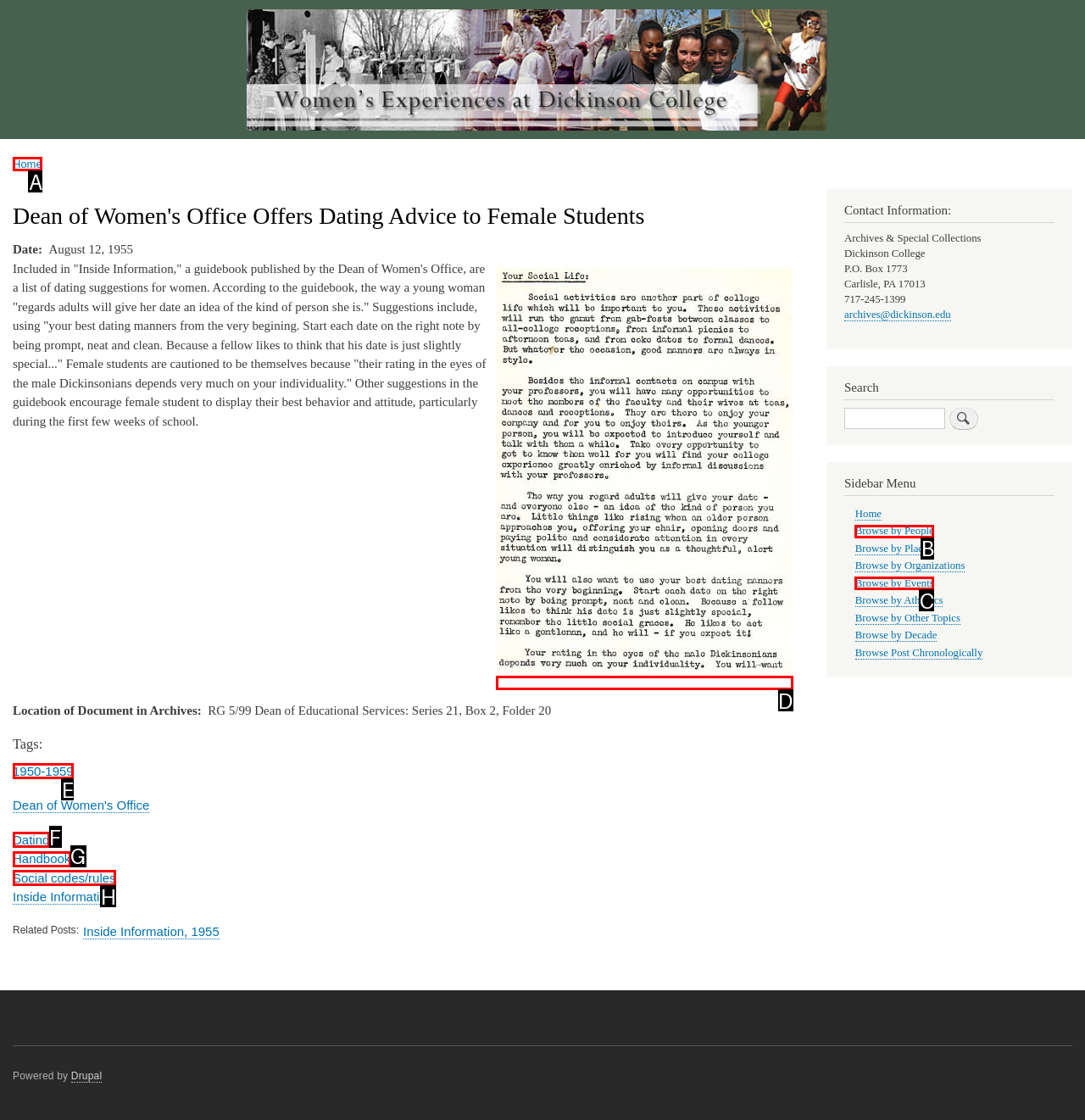Match the following description to a UI element: Social codes/rules
Provide the letter of the matching option directly.

H